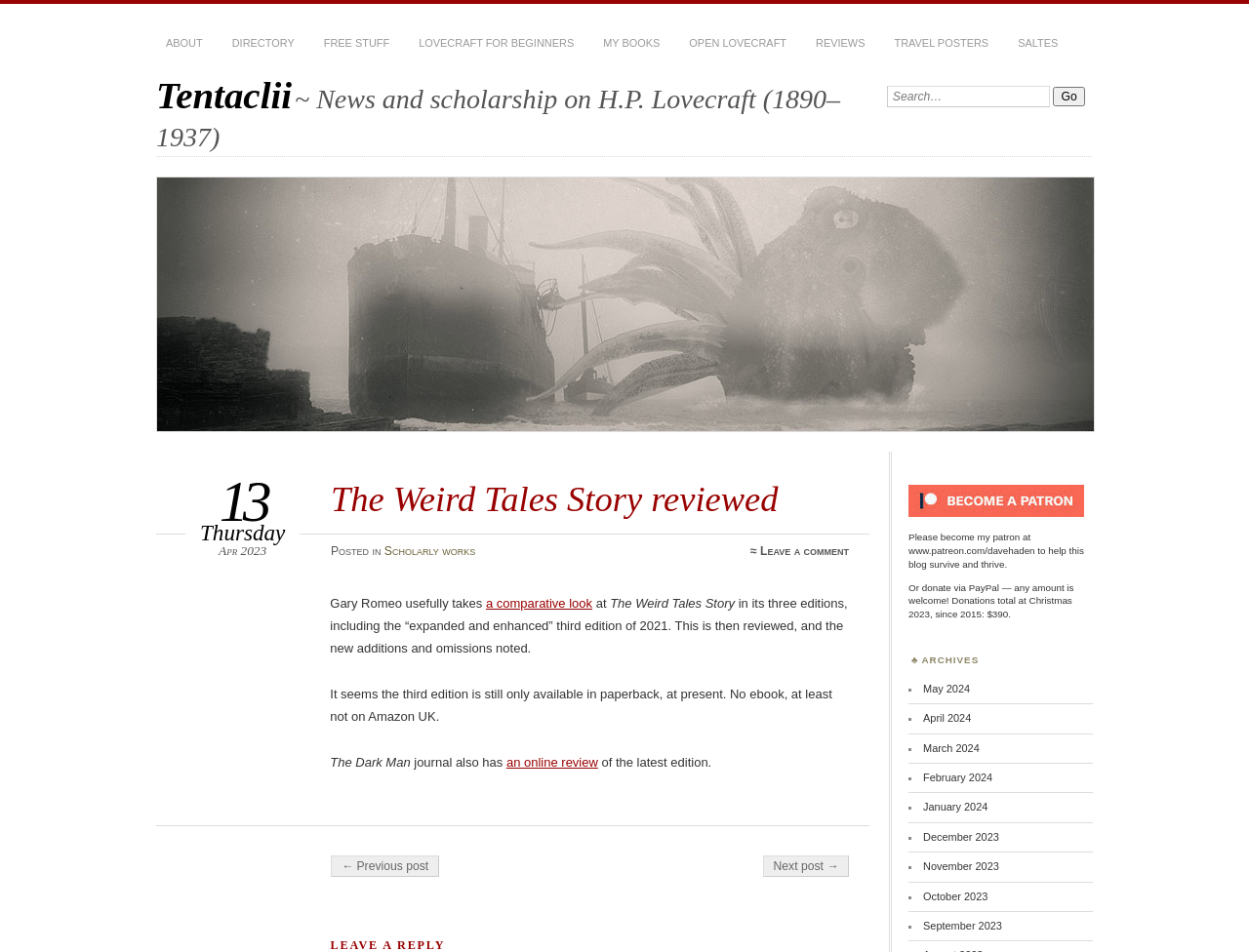Use a single word or phrase to answer the question: 
What is the topic of the reviewed book?

The Weird Tales Story